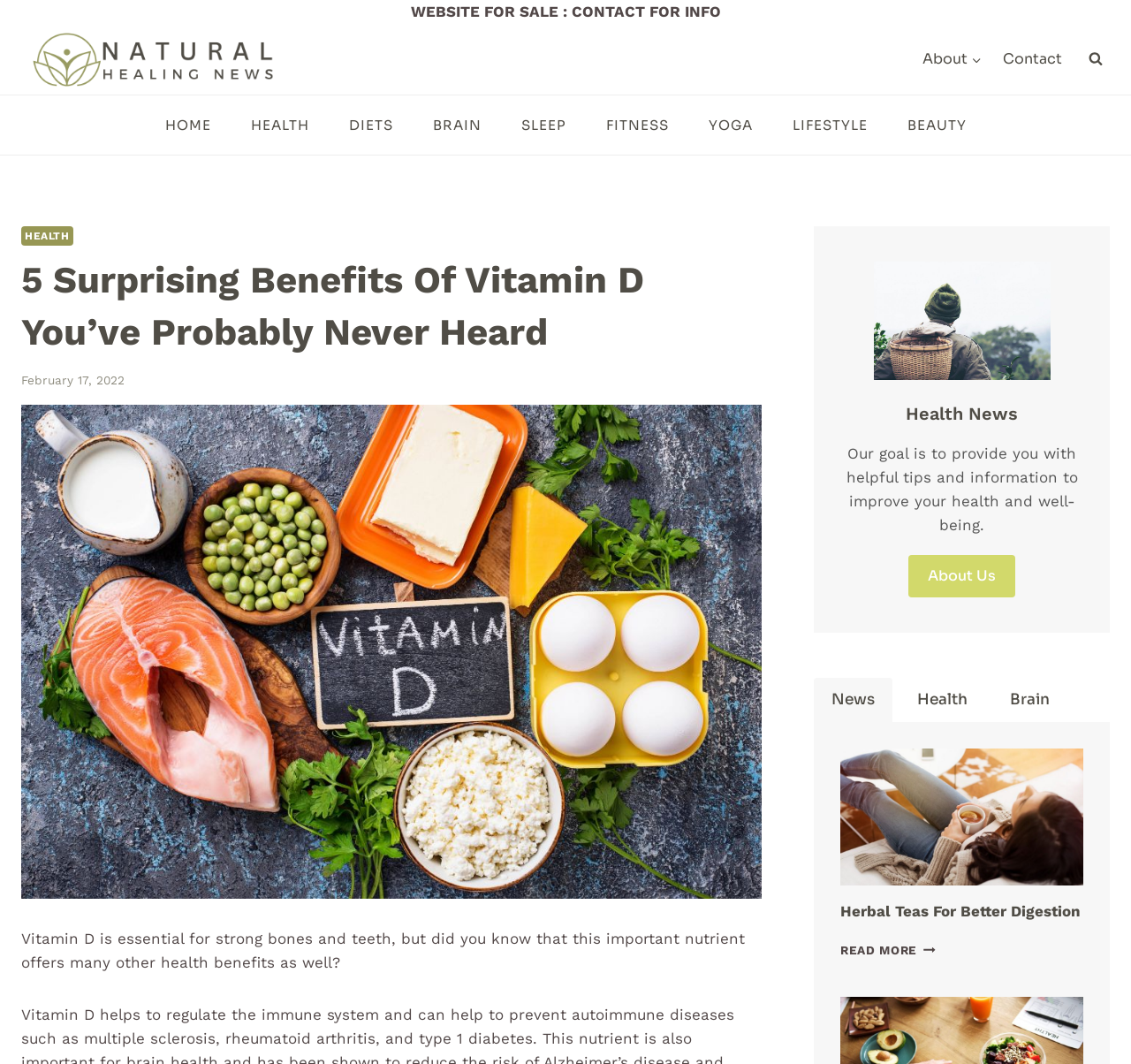Given the element description: "alt="Natural Healing News"", predict the bounding box coordinates of this UI element. The coordinates must be four float numbers between 0 and 1, given as [left, top, right, bottom].

[0.019, 0.025, 0.253, 0.087]